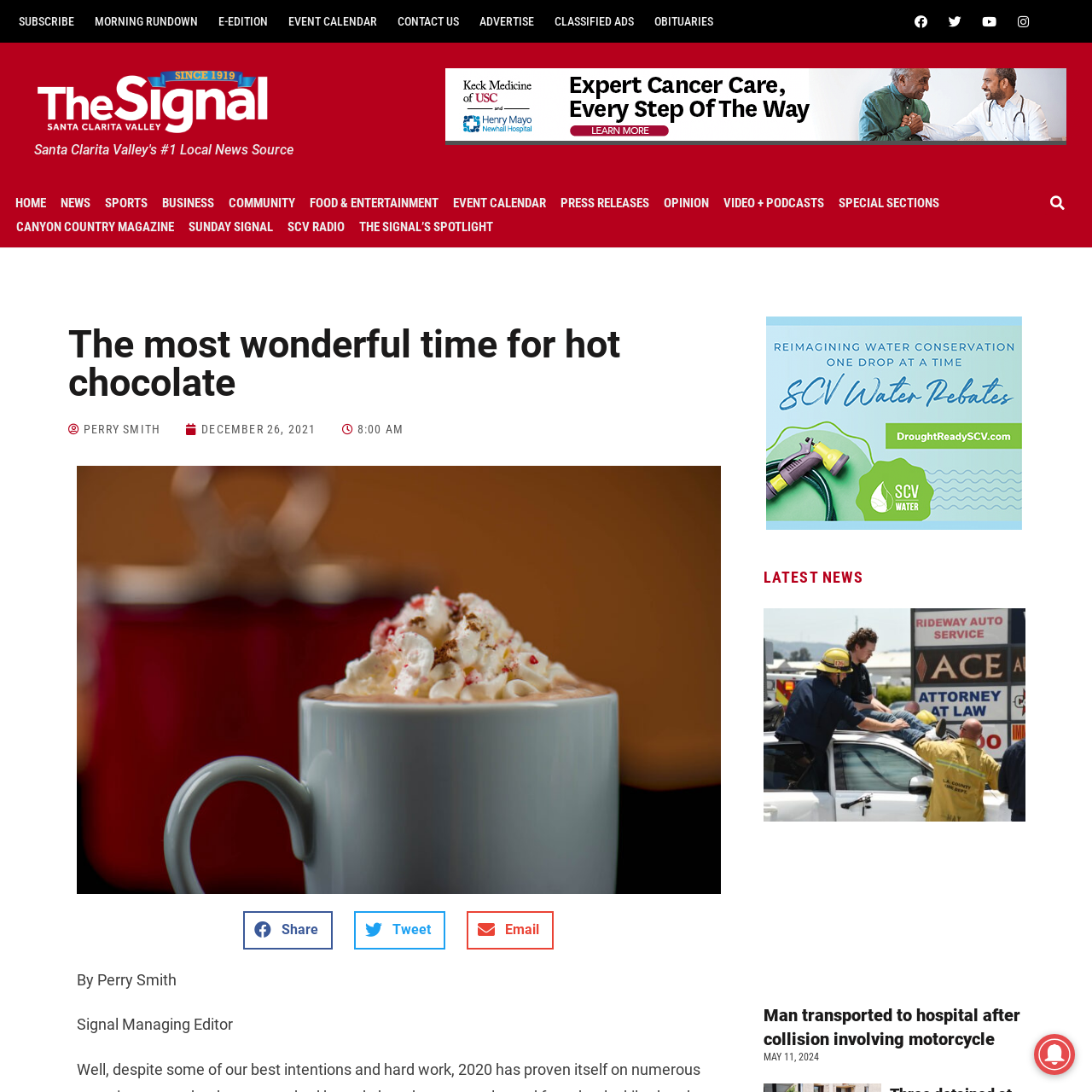Determine the bounding box coordinates for the clickable element required to fulfill the instruction: "Search for something". Provide the coordinates as four float numbers between 0 and 1, i.e., [left, top, right, bottom].

[0.951, 0.175, 0.985, 0.197]